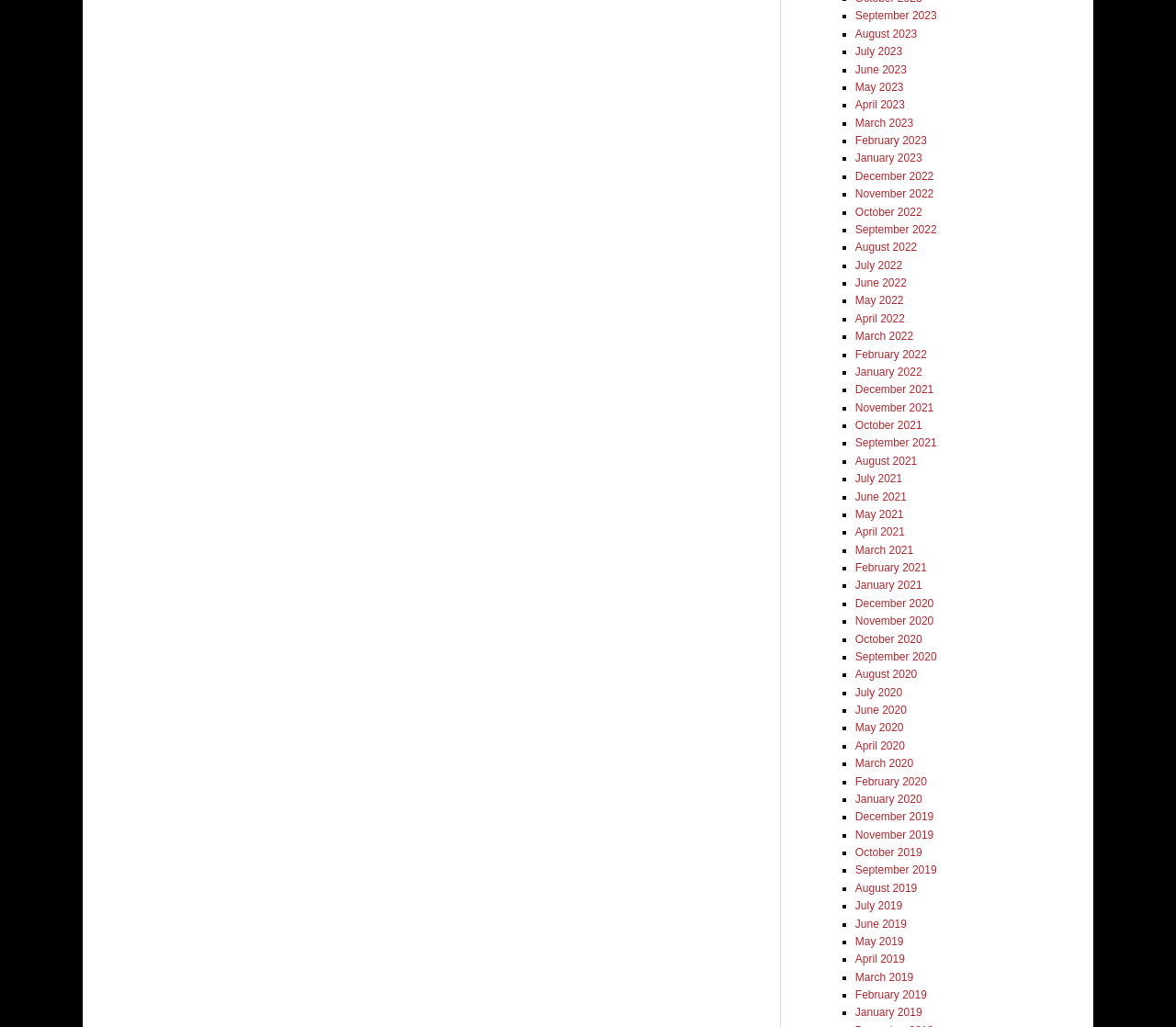Identify the coordinates of the bounding box for the element that must be clicked to accomplish the instruction: "View July 2020".

[0.727, 0.668, 0.767, 0.68]